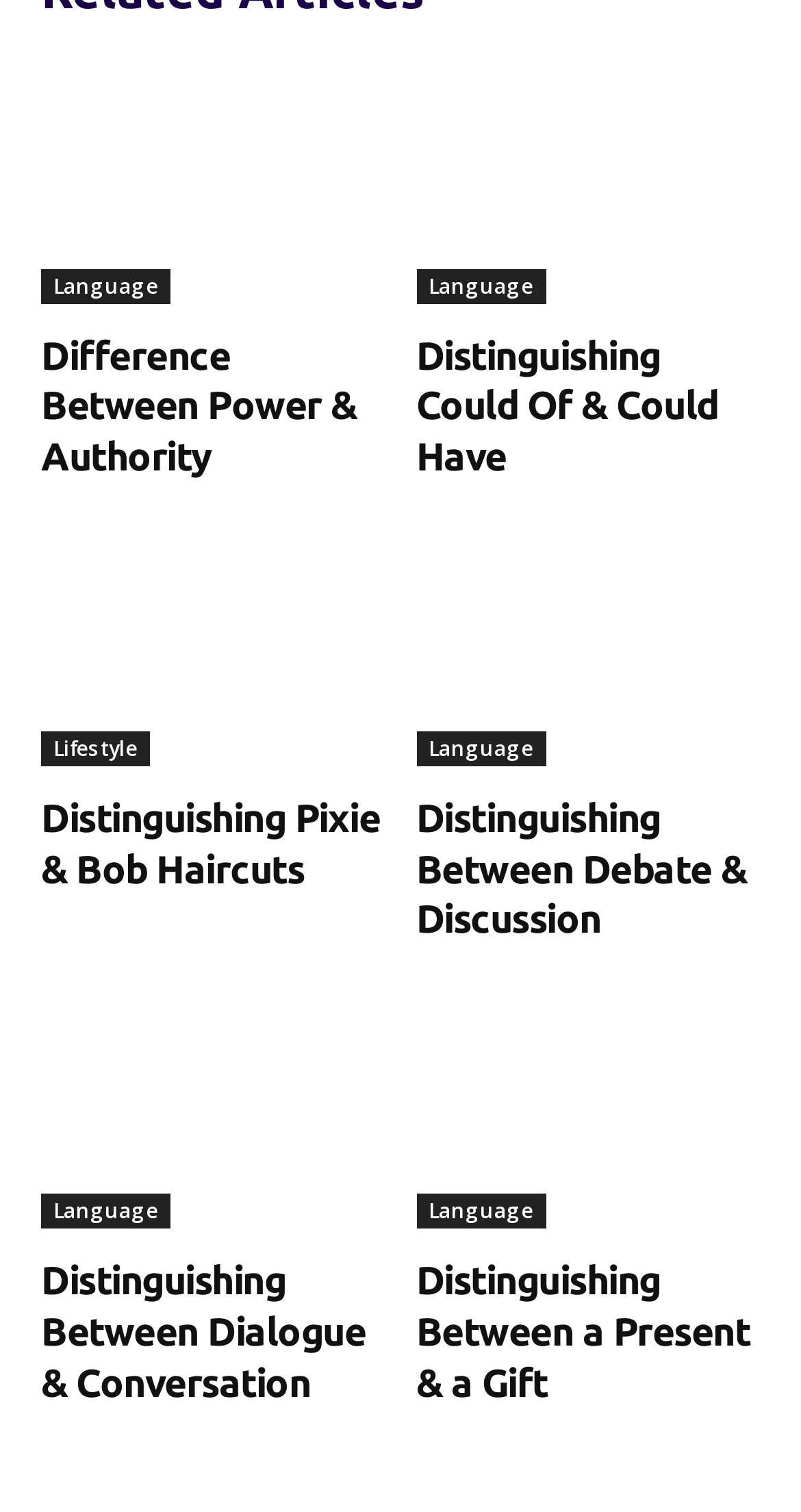Given the description: "Language", determine the bounding box coordinates of the UI element. The coordinates should be formatted as four float numbers between 0 and 1, [left, top, right, bottom].

[0.519, 0.79, 0.681, 0.813]